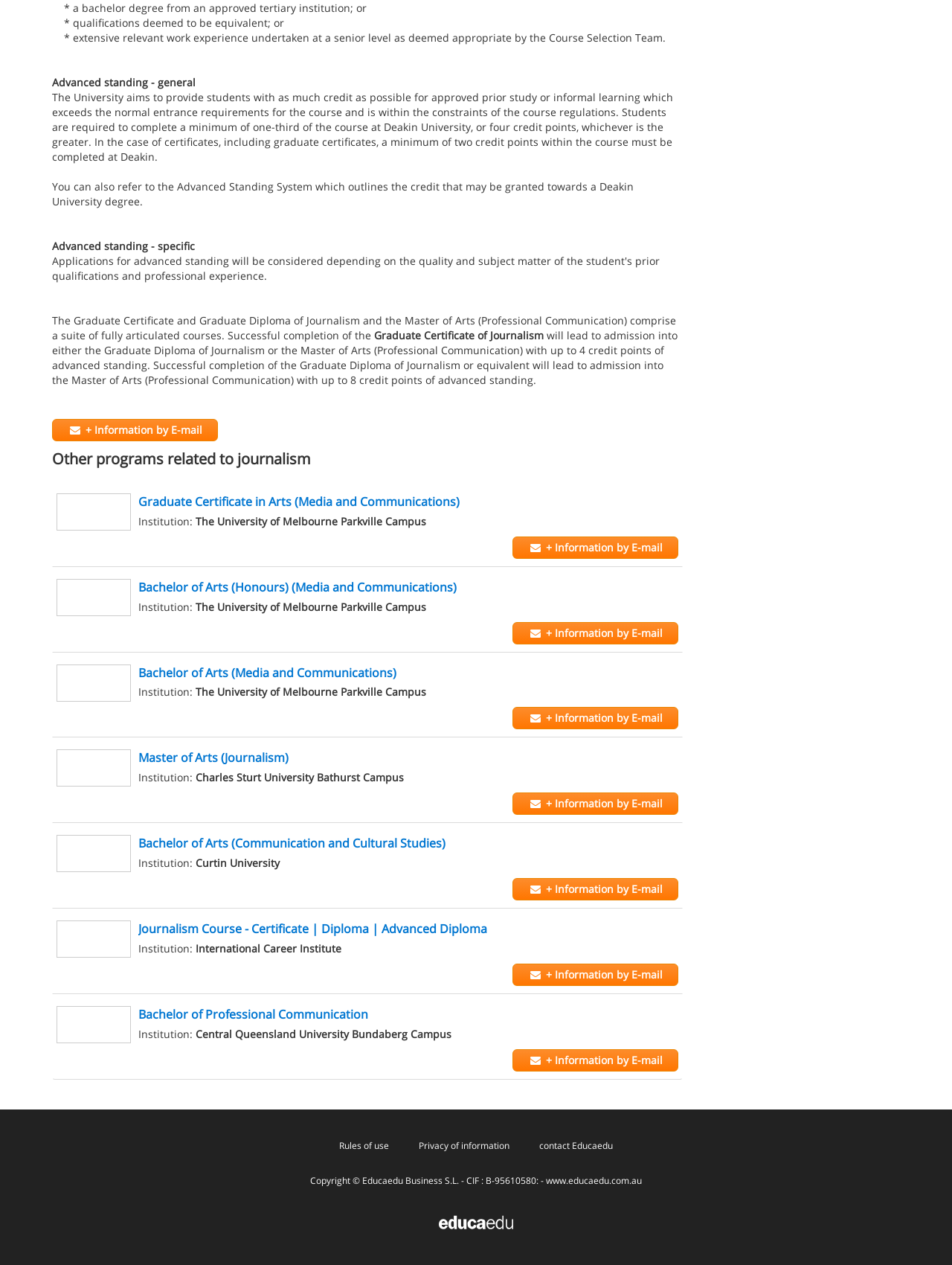How many programs related to journalism are listed?
Please use the image to provide a one-word or short phrase answer.

7